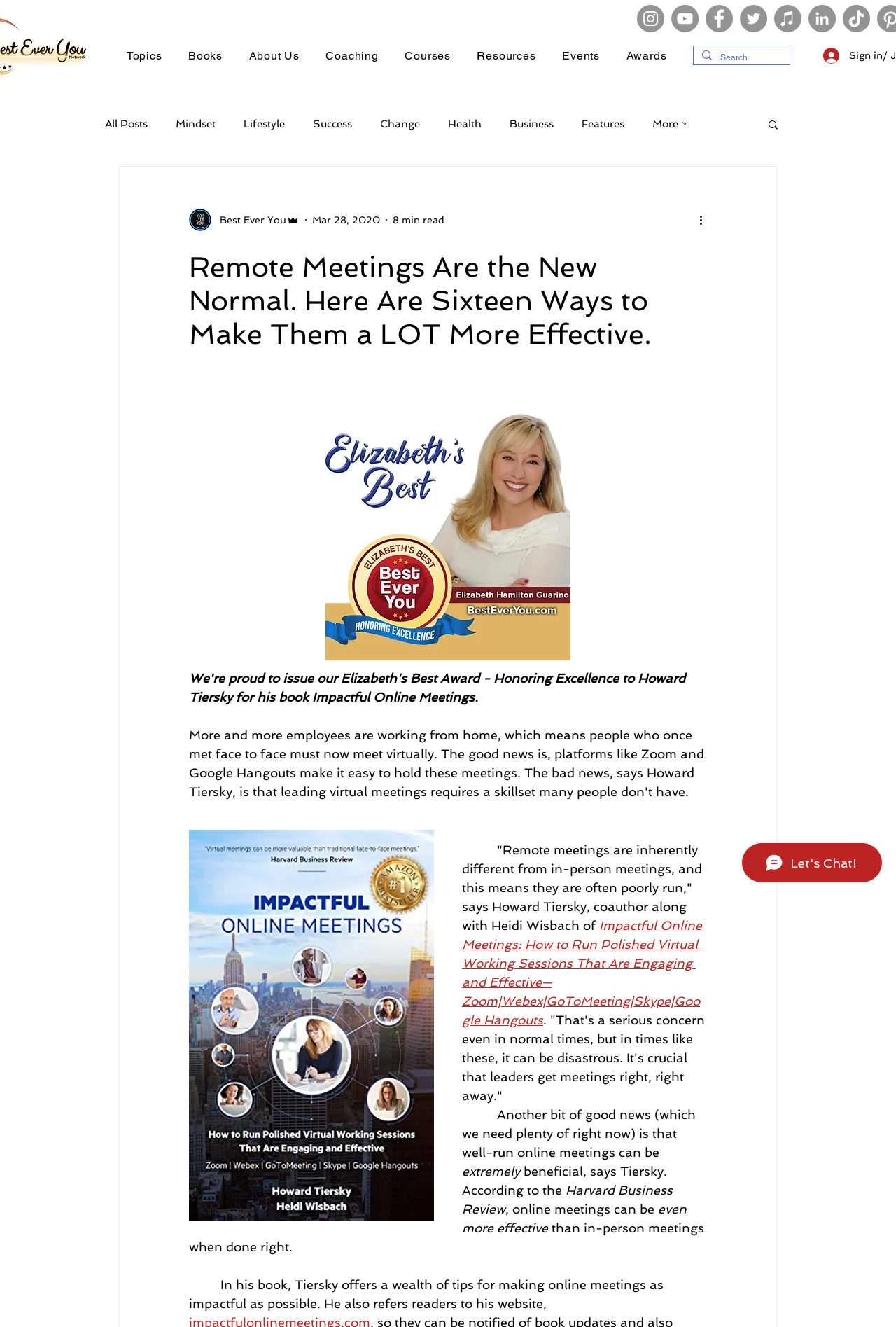Show the bounding box coordinates for the element that needs to be clicked to execute the following instruction: "Click on the writer's picture". Provide the coordinates in the form of four float numbers between 0 and 1, i.e., [left, top, right, bottom].

[0.211, 0.157, 0.236, 0.174]